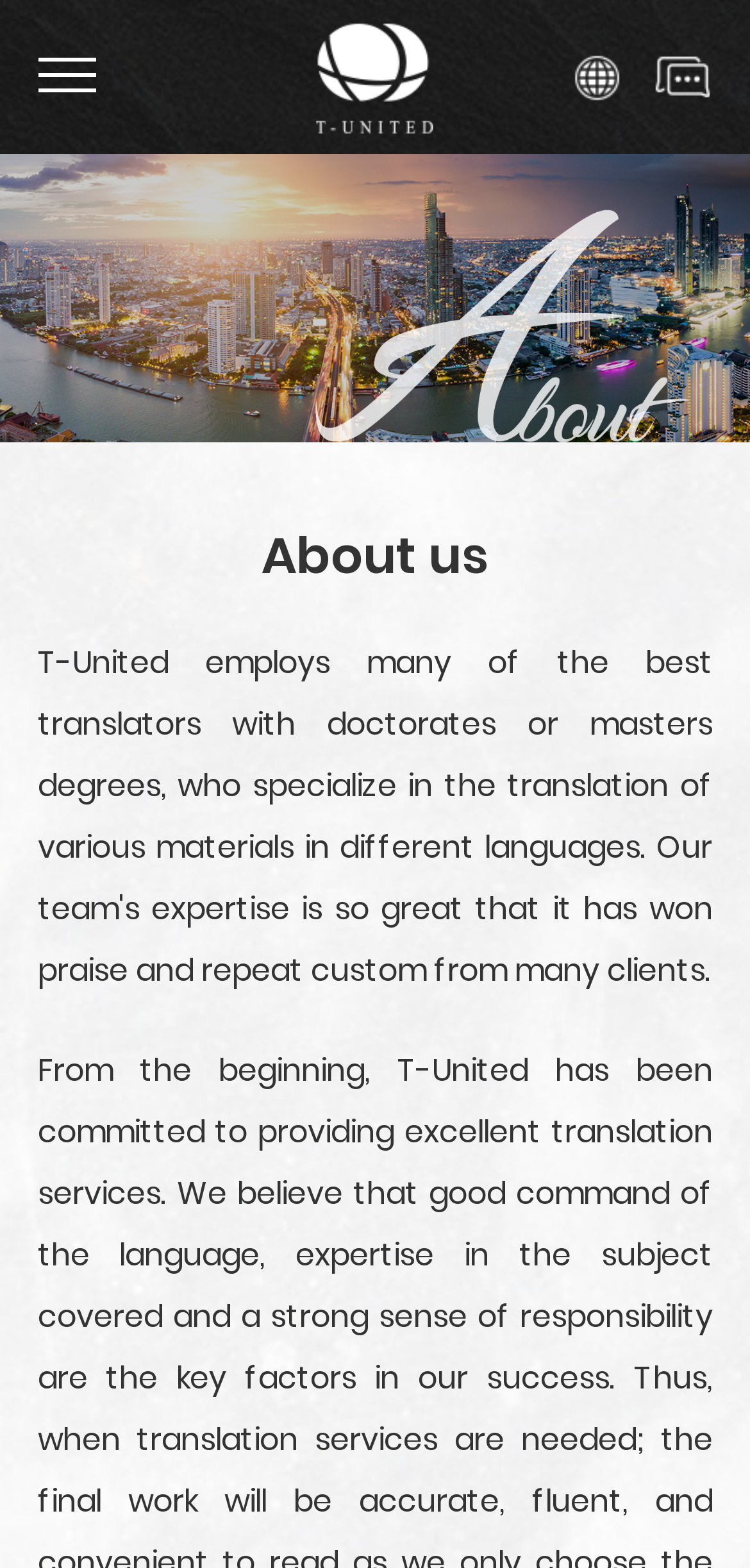Locate the UI element described by parent_node: Search name="q" placeholder="Search" title="[F]" in the provided webpage screenshot. Return the bounding box coordinates in the format (top-left x, top-left y, bottom-right x, bottom-right y), ensuring all values are between 0 and 1.

None